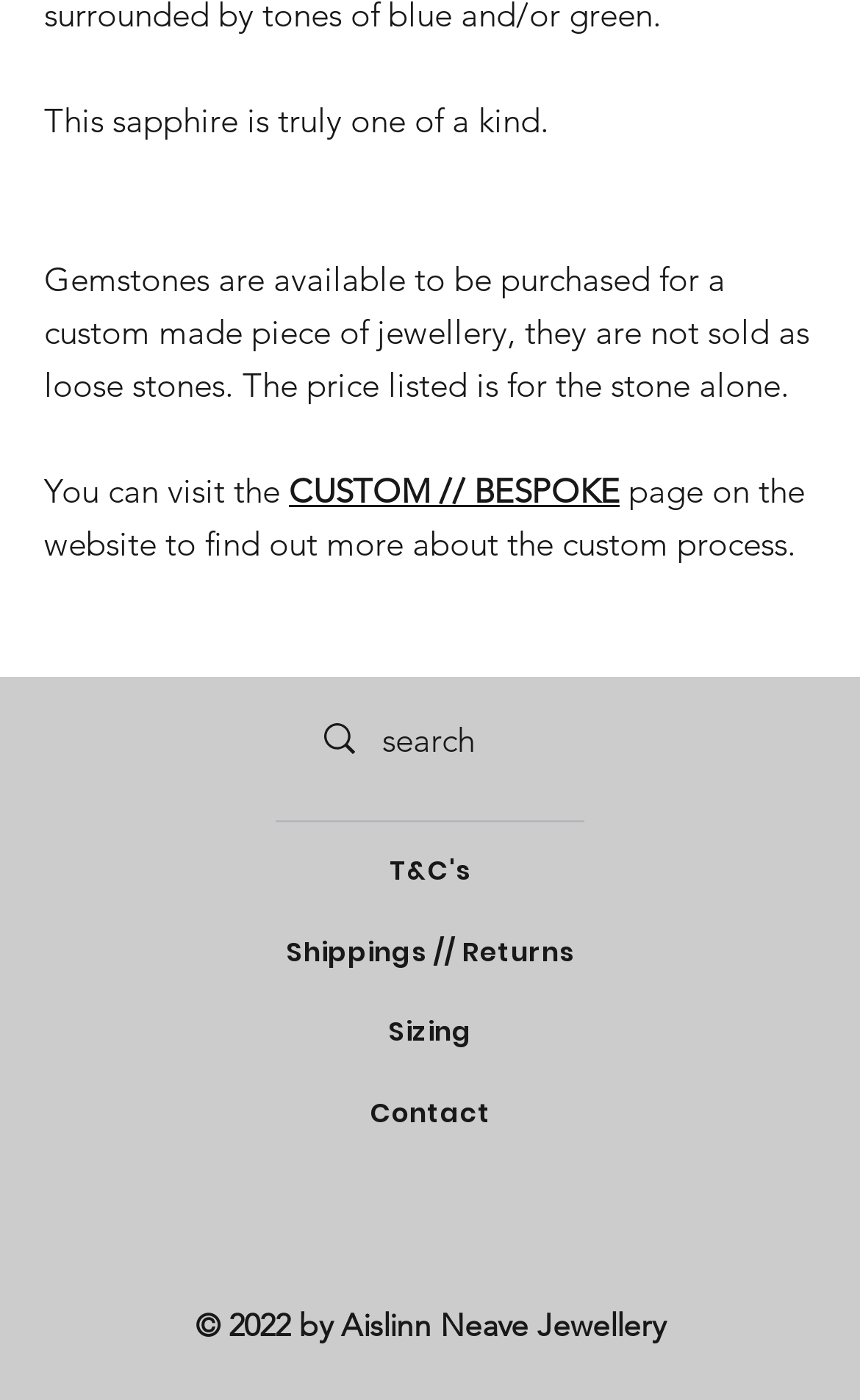Determine the bounding box coordinates for the HTML element described here: "Sizing".

[0.321, 0.709, 0.679, 0.767]